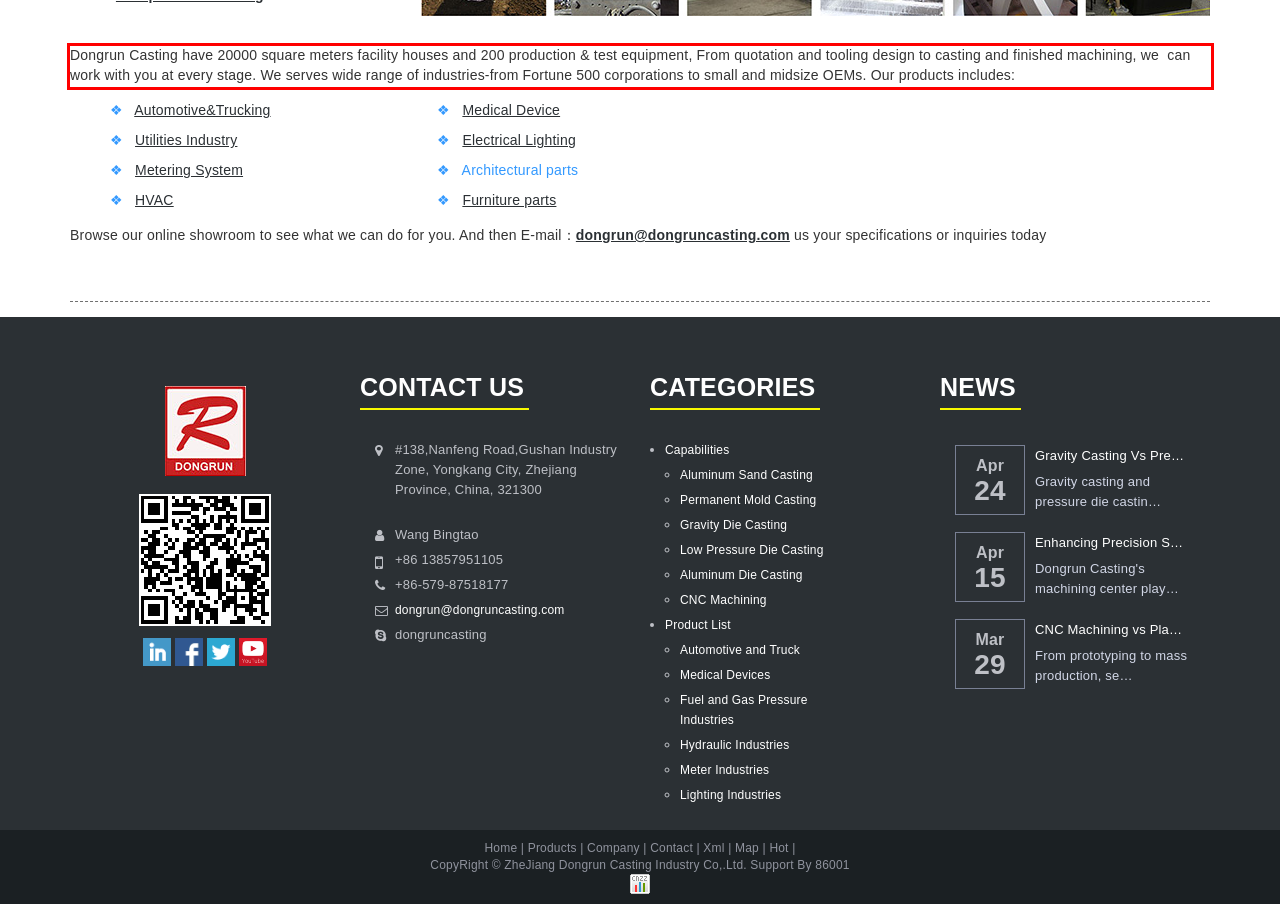Given the screenshot of the webpage, identify the red bounding box, and recognize the text content inside that red bounding box.

Dongrun Casting have 20000 square meters facility houses and 200 production & test equipment, From quotation and tooling design to casting and finished machining, we can work with you at every stage. We serves wide range of industries-from Fortune 500 corporations to small and midsize OEMs. Our products includes: